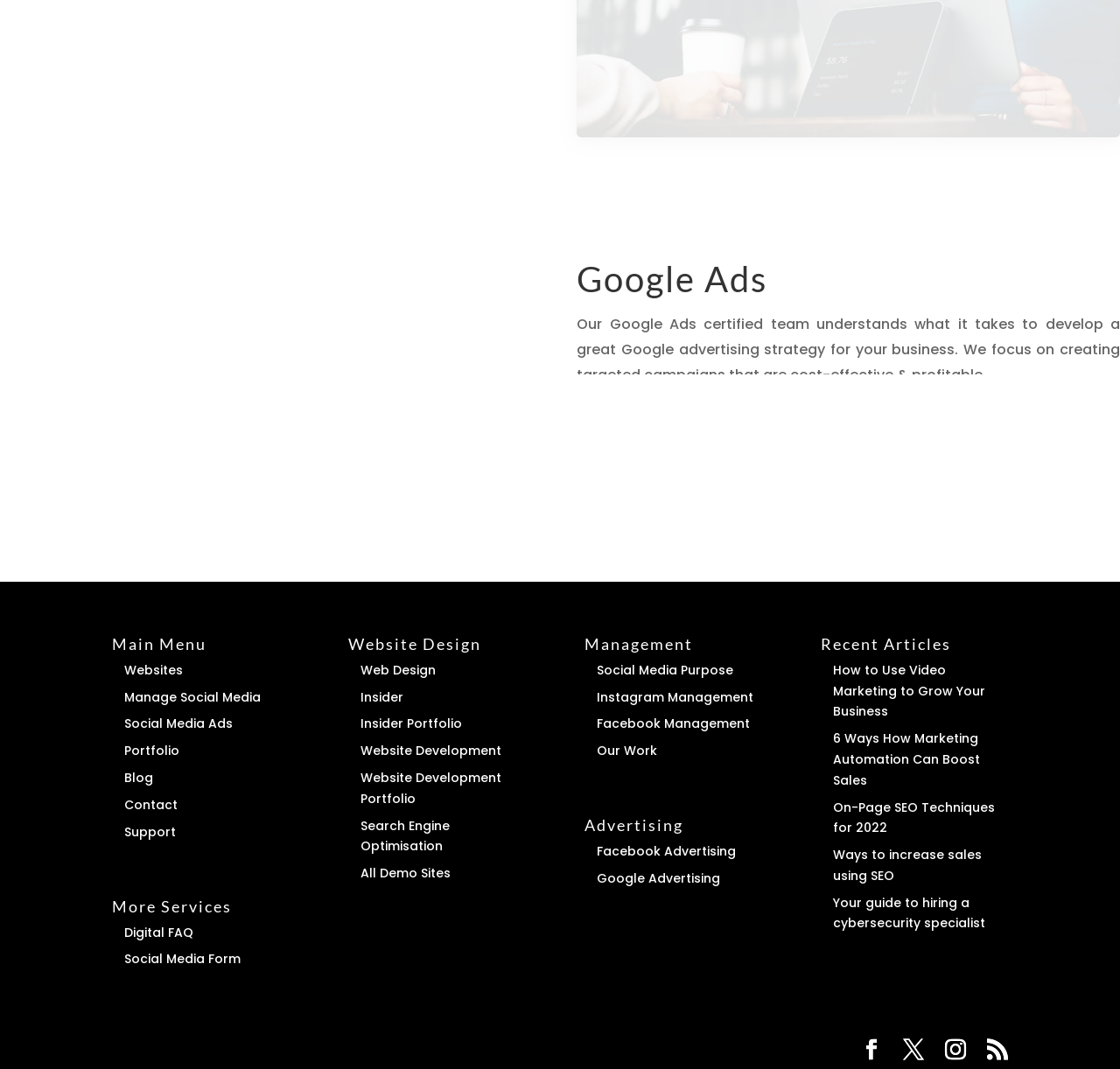Can you specify the bounding box coordinates of the area that needs to be clicked to fulfill the following instruction: "Check 'Recent Articles'"?

[0.733, 0.595, 0.9, 0.618]